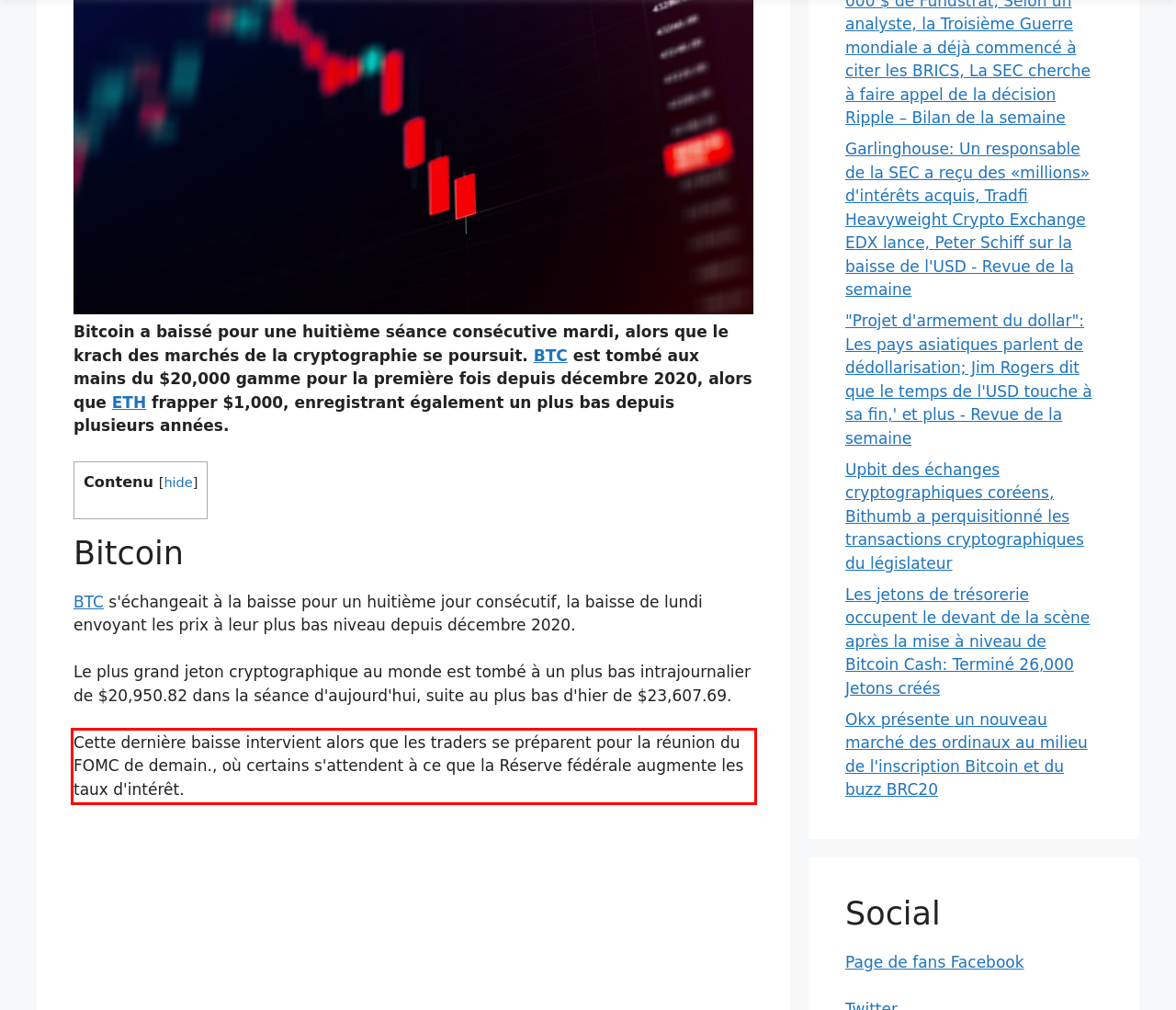Observe the screenshot of the webpage that includes a red rectangle bounding box. Conduct OCR on the content inside this red bounding box and generate the text.

Cette dernière baisse intervient alors que les traders se préparent pour la réunion du FOMC de demain., où certains s'attendent à ce que la Réserve fédérale augmente les taux d'intérêt.